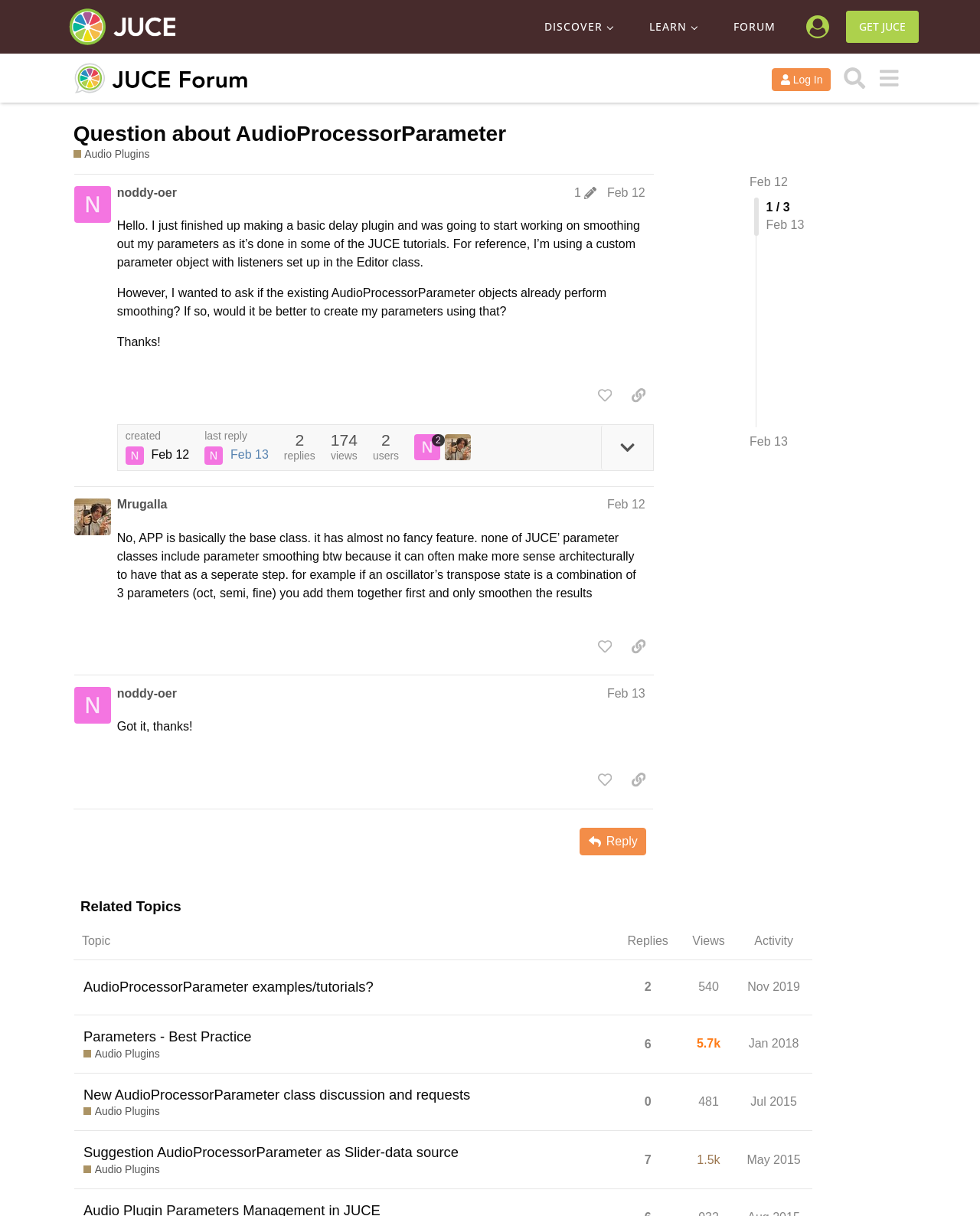Detail the various sections and features of the webpage.

This webpage is a forum discussion page about audio plugins, specifically JUCE. At the top, there is a JUCE logo and a navigation menu with links to "DISCOVER", "LEARN", "FORUM", and "GET JUCE". On the right side, there is a user profile icon and a "Log In" button.

The main content of the page is a question and answer discussion. The question is titled "Question about AudioProcessorParameter" and is categorized under "Audio Plugins". The question is asked by "noddy-oer" and has three replies from "noddy-oer" and "Mrugalla". Each reply has a timestamp and a "like this post" button.

The question itself is about whether AudioProcessorParameter objects already perform smoothing, and if so, whether it's better to create parameters using that. The replies provide answers and explanations, with one reply mentioning that AudioProcessorParameter is a base class and does not include parameter smoothing.

Below the discussion, there is a "Reply" button and a "Related Topics" section with a table showing related topics, including columns for "Topic", "Replies", and "Views".

Throughout the page, there are various buttons and links, including "Search", "menu", and "Log In" buttons, as well as links to user profiles and timestamps.